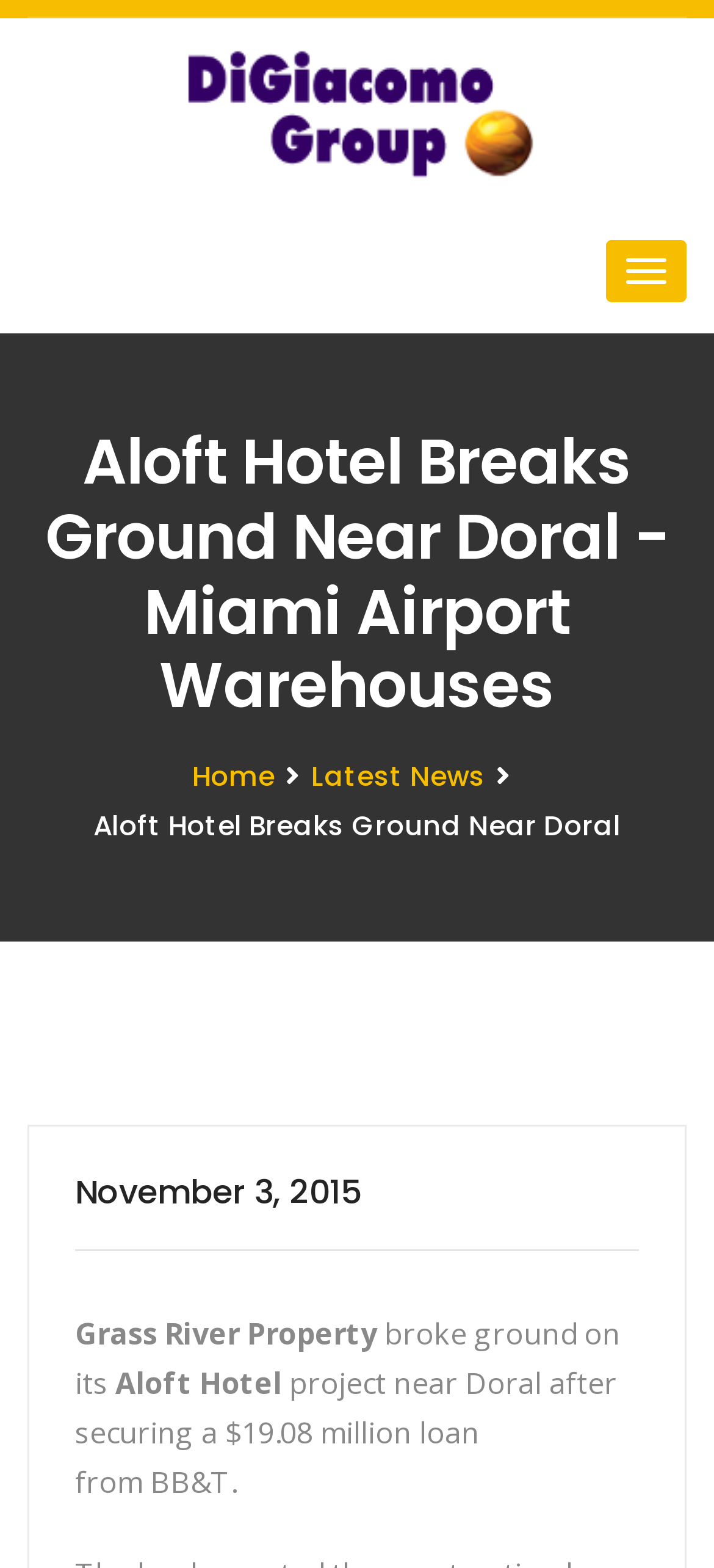Return the bounding box coordinates of the UI element that corresponds to this description: "alt="borvel" title="borvel"". The coordinates must be given as four float numbers in the range of 0 and 1, [left, top, right, bottom].

[0.244, 0.058, 0.756, 0.081]